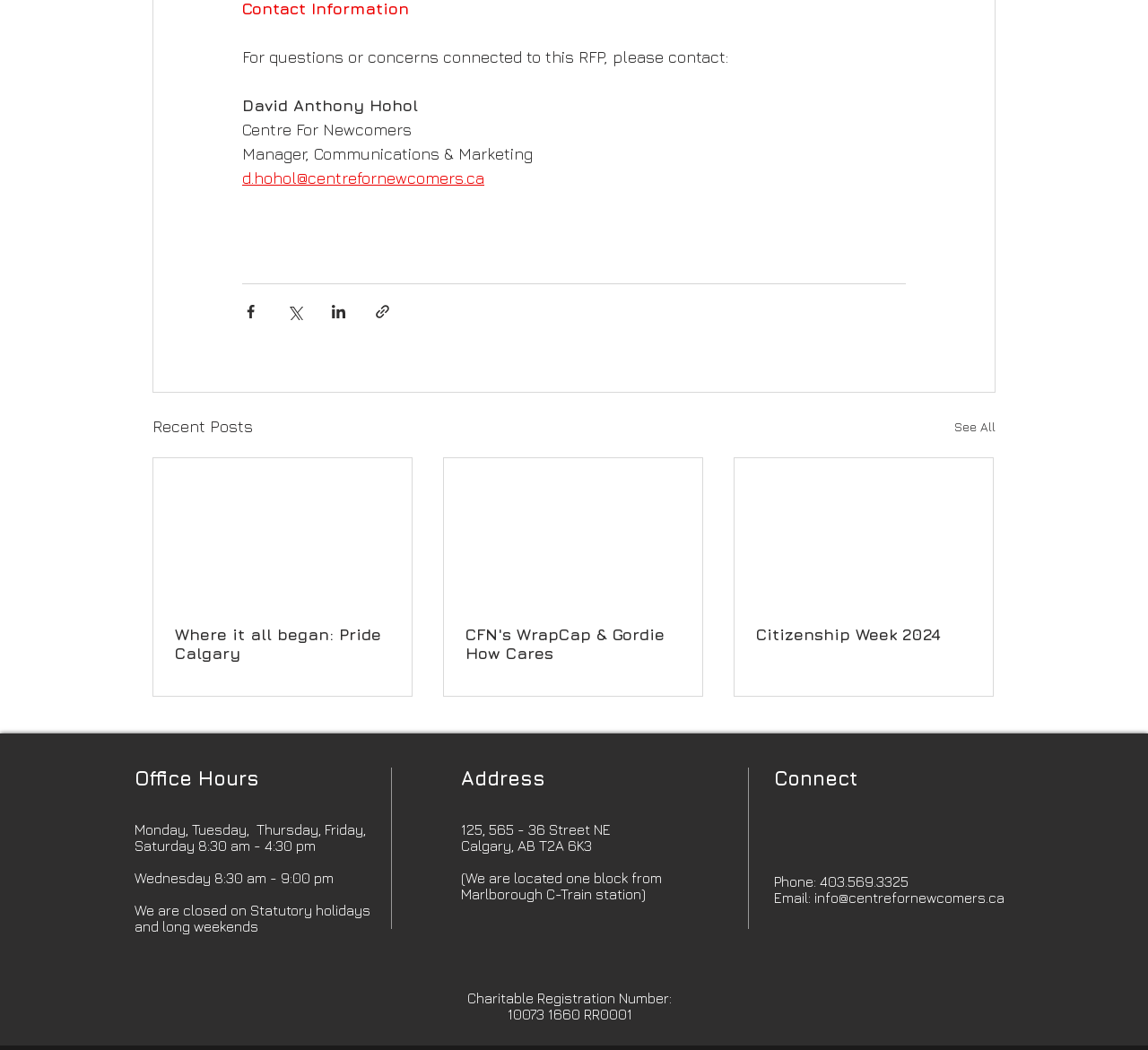Can you show the bounding box coordinates of the region to click on to complete the task described in the instruction: "Visit the Facebook page"?

None